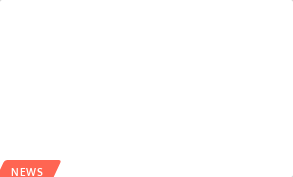Create a detailed narrative for the image.

The image highlights a recent collaboration between Gibbon-Fairfax-Winthrop Public Schools and Discovery Education, aimed at enhancing science education. This partnership, revealed on June 13, 2023, signifies a commitment to elevating educational standards and providing students with innovative learning resources. The image is likely part of an article discussing the significance of this collaboration, encompassing key elements such as curriculum development and educational technology integration to improve student engagement and learning outcomes in science.